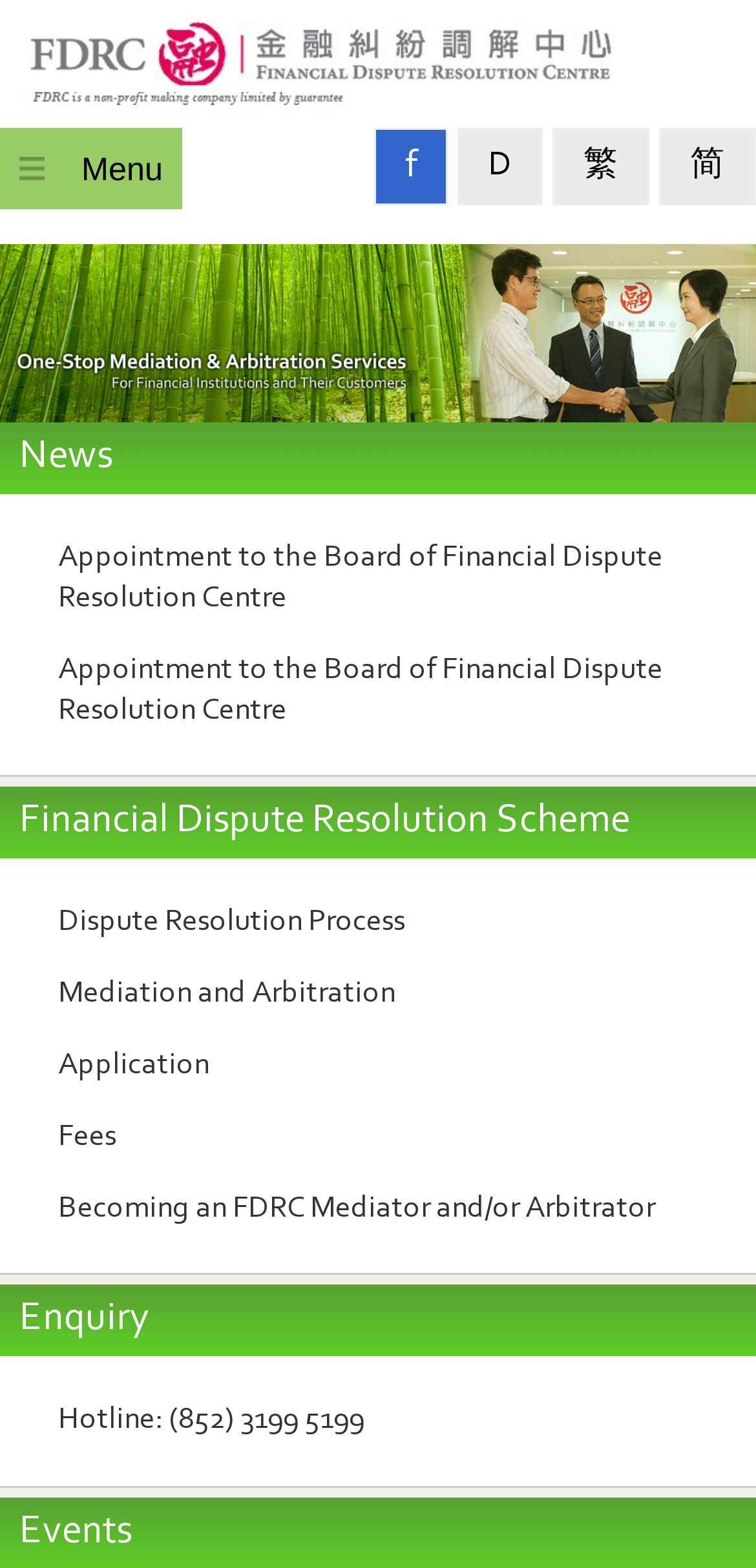Deliver a detailed narrative of the webpage's visual and textual elements.

The webpage is the Financial Dispute Resolution Centre's welcome page. At the top, there is a logo "FDRC" with a link to the centre's homepage, situated across the entire width of the page. Below the logo, there are five language selection links, "f", "D", "繁", and "简", aligned horizontally and centred.

To the right of the language selection links, there is a "Menu" label. Below the language selection links, there is a large banner image, spanning the full width of the page.

The main content of the page is divided into three sections. The first section is headed by "News" and contains two news article links, stacked vertically. The second section is headed by "Financial Dispute Resolution Scheme" and contains five links related to the dispute resolution process, including "Dispute Resolution Process", "Mediation and Arbitration", "Application", "Fees", and "Becoming an FDRC Mediator and/or Arbitrator", also stacked vertically.

The third section is headed by "Enquiry" and contains a single link to the centre's hotline, "Hotline: (852) 3199 5199". Overall, the webpage has a simple and organized layout, with clear headings and concise text.